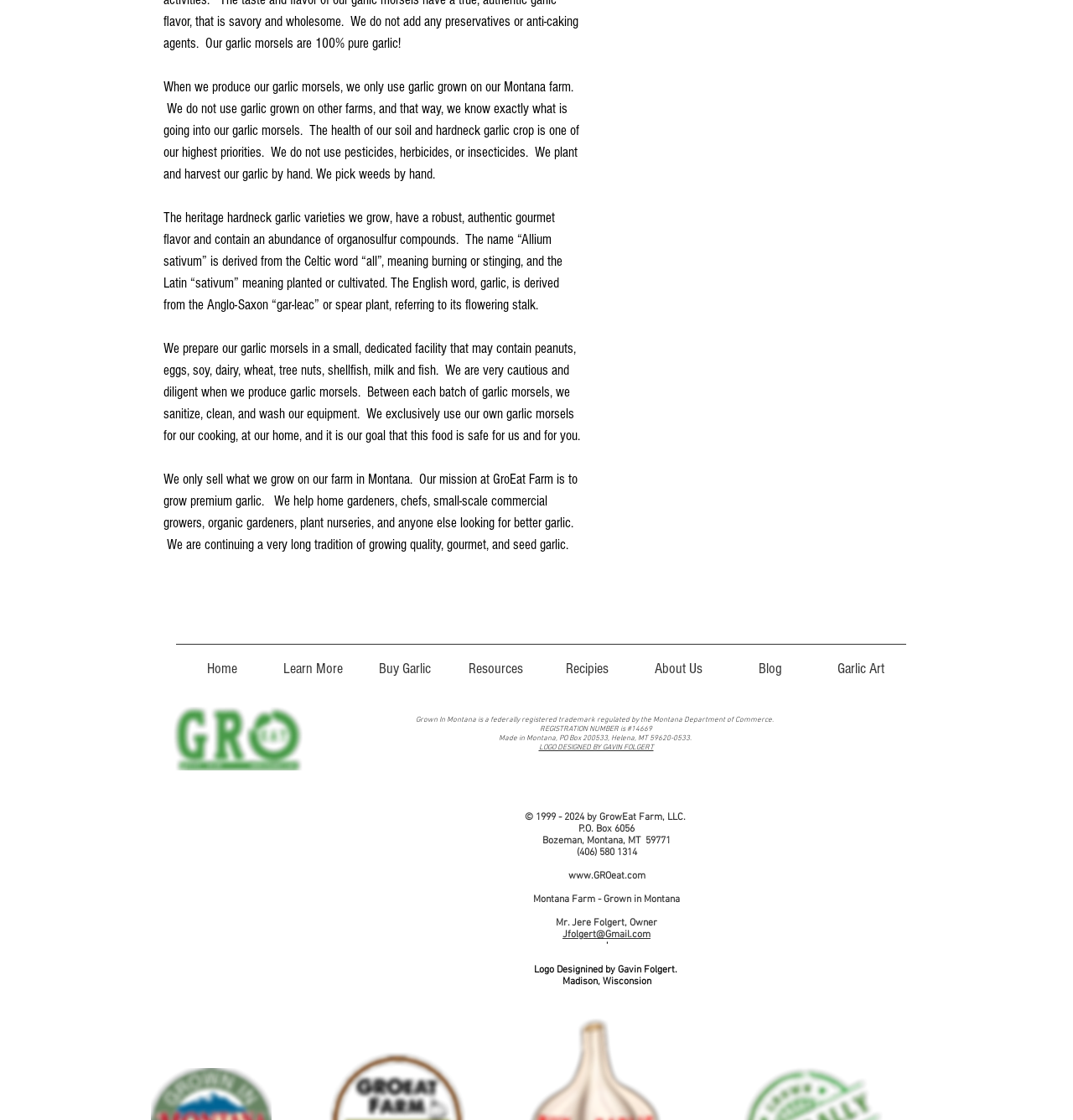Provide the bounding box coordinates for the specified HTML element described in this description: "Home". The coordinates should be four float numbers ranging from 0 to 1, in the format [left, top, right, bottom].

[0.164, 0.575, 0.249, 0.606]